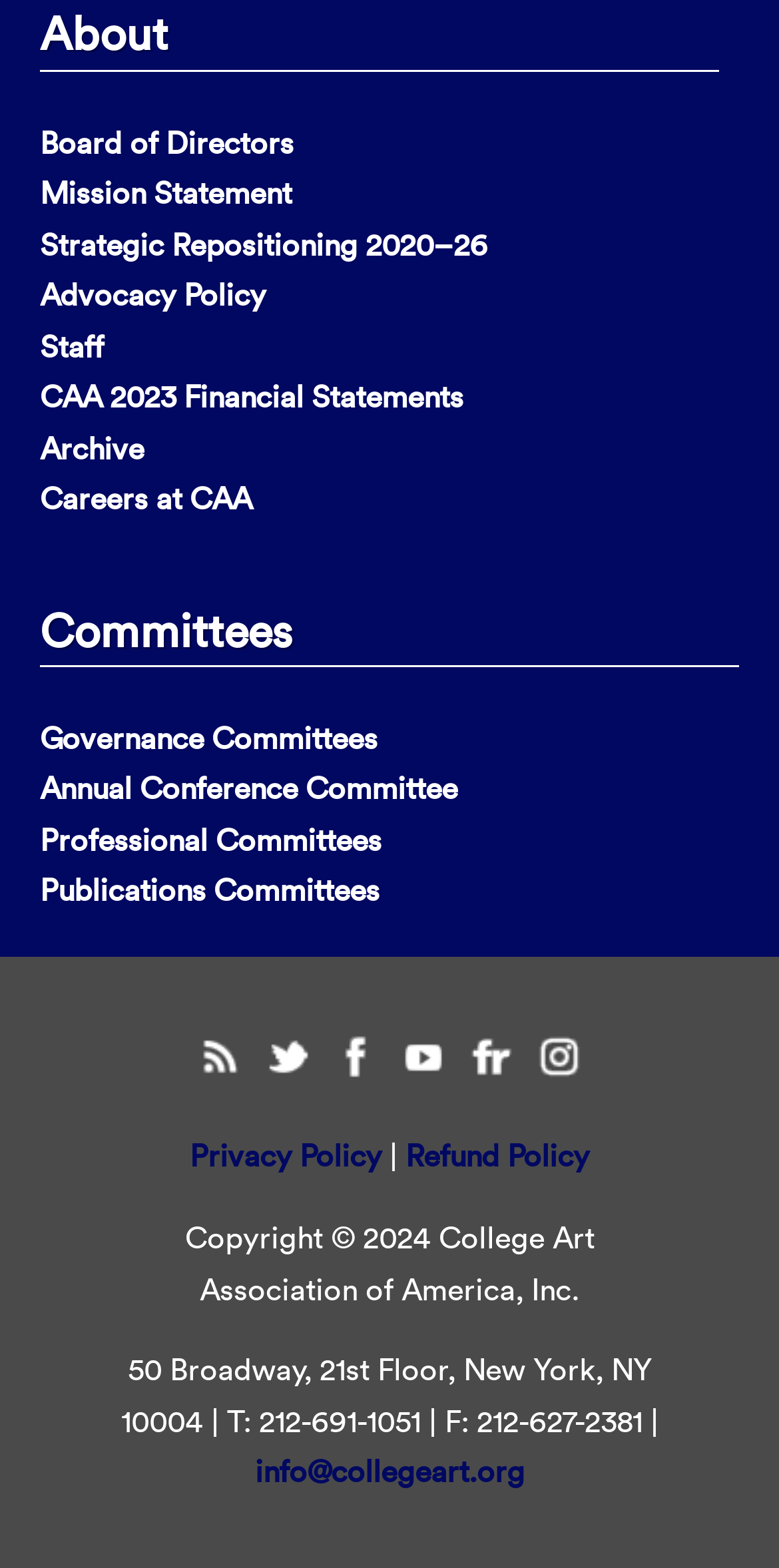Please identify the bounding box coordinates of the area that needs to be clicked to follow this instruction: "Check the Careers at CAA".

[0.051, 0.306, 0.323, 0.33]